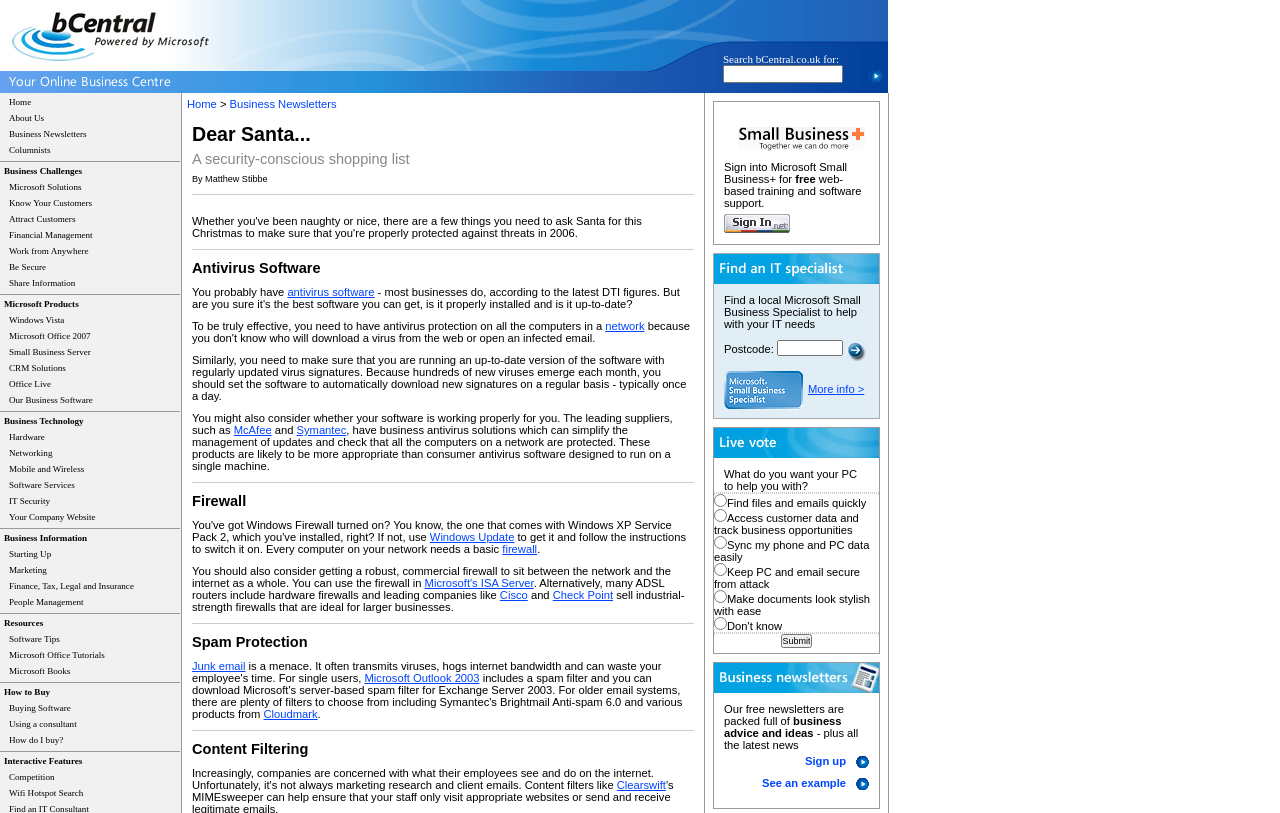Please specify the bounding box coordinates of the clickable region necessary for completing the following instruction: "Click on Home". The coordinates must consist of four float numbers between 0 and 1, i.e., [left, top, right, bottom].

[0.007, 0.119, 0.024, 0.132]